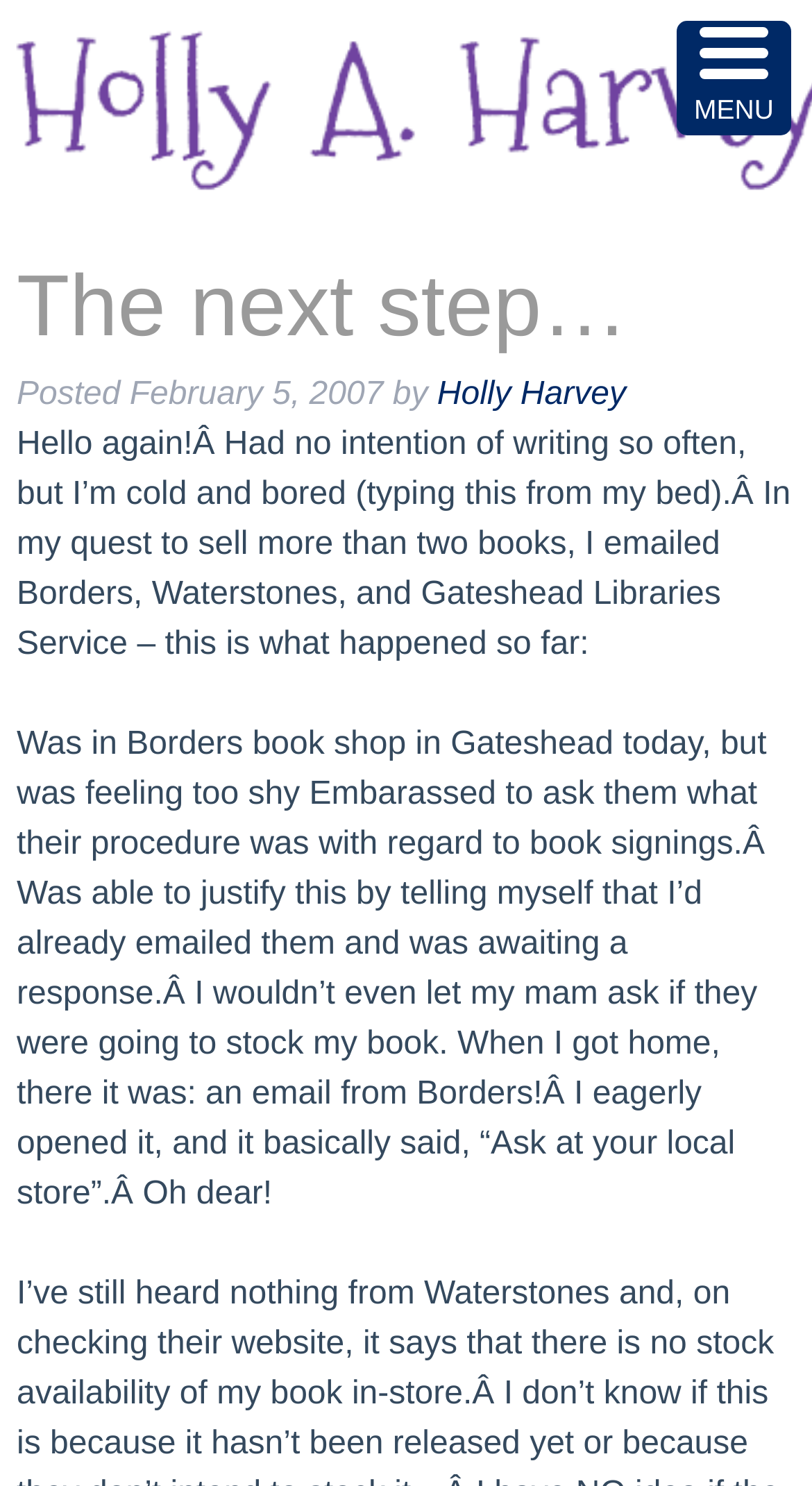What was the response from Borders?
Give a one-word or short phrase answer based on the image.

Ask at your local store